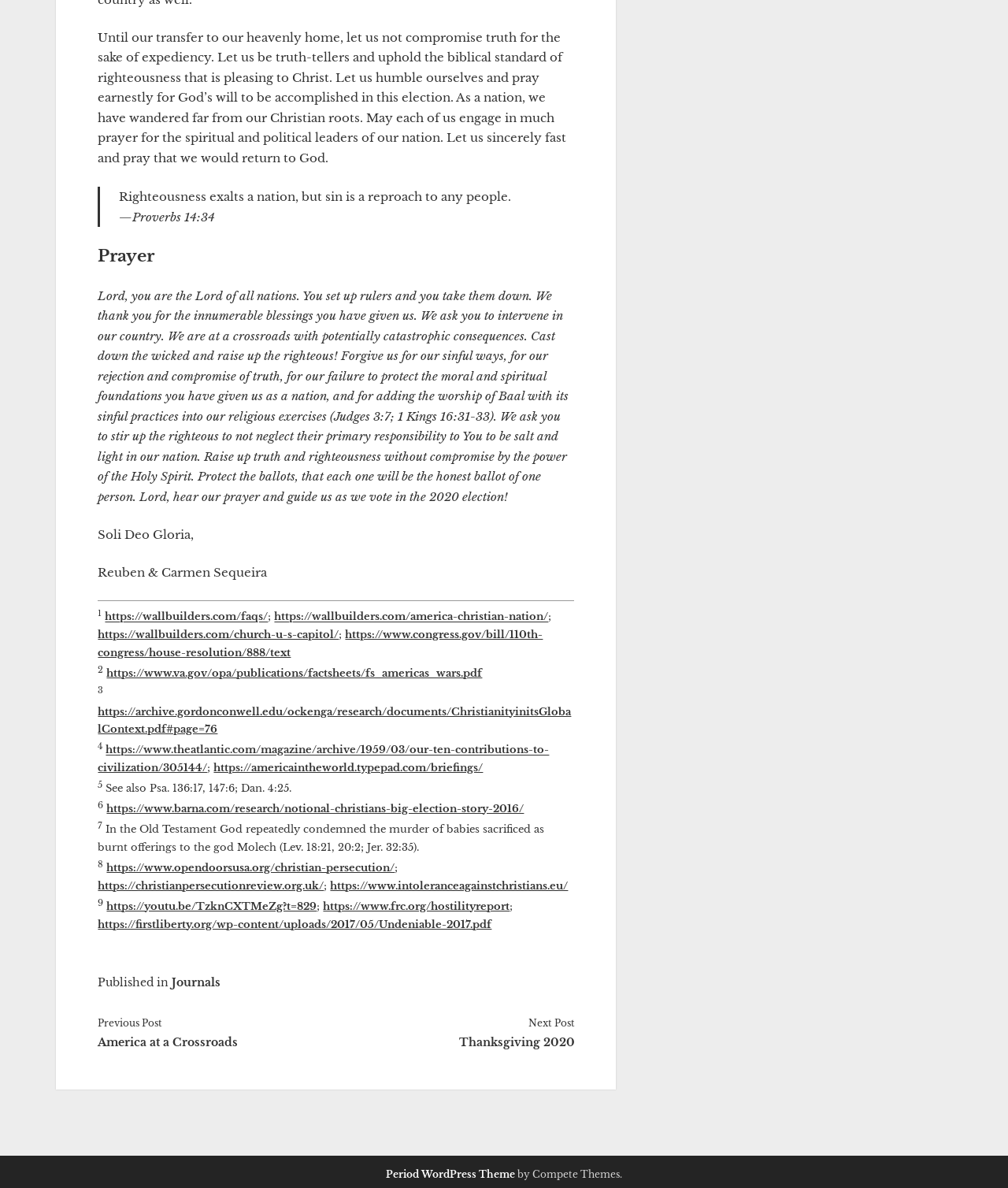What is the tone of the prayer?
Provide a fully detailed and comprehensive answer to the question.

The tone of the prayer is humble and earnest, as it expresses a sense of reverence and respect for God, and a desire for God's will to be done. The language used is also polite and courteous, with phrases such as 'Lord, you are the Lord of all nations' and 'We ask you to intervene in our country'.